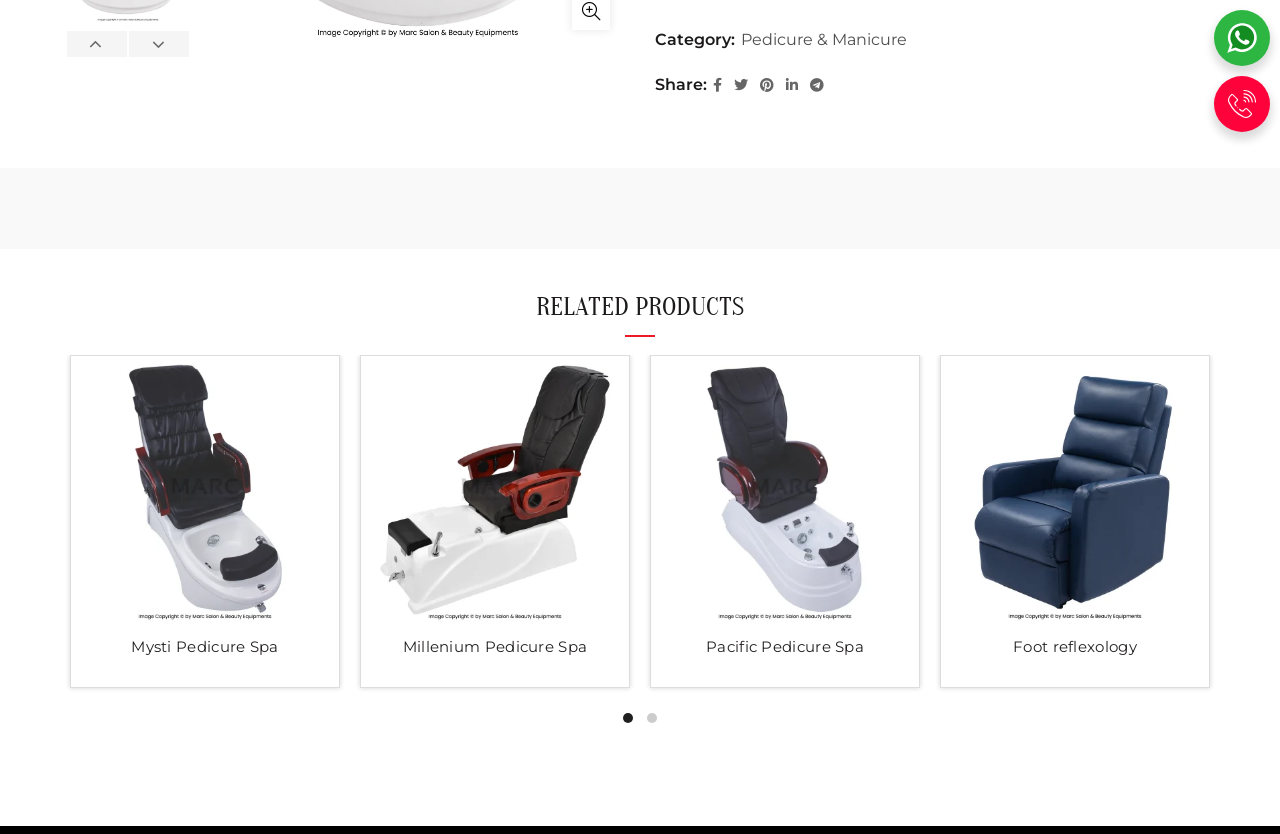Find the bounding box coordinates for the UI element that matches this description: "Mysti Pedicure Spa".

[0.103, 0.764, 0.218, 0.788]